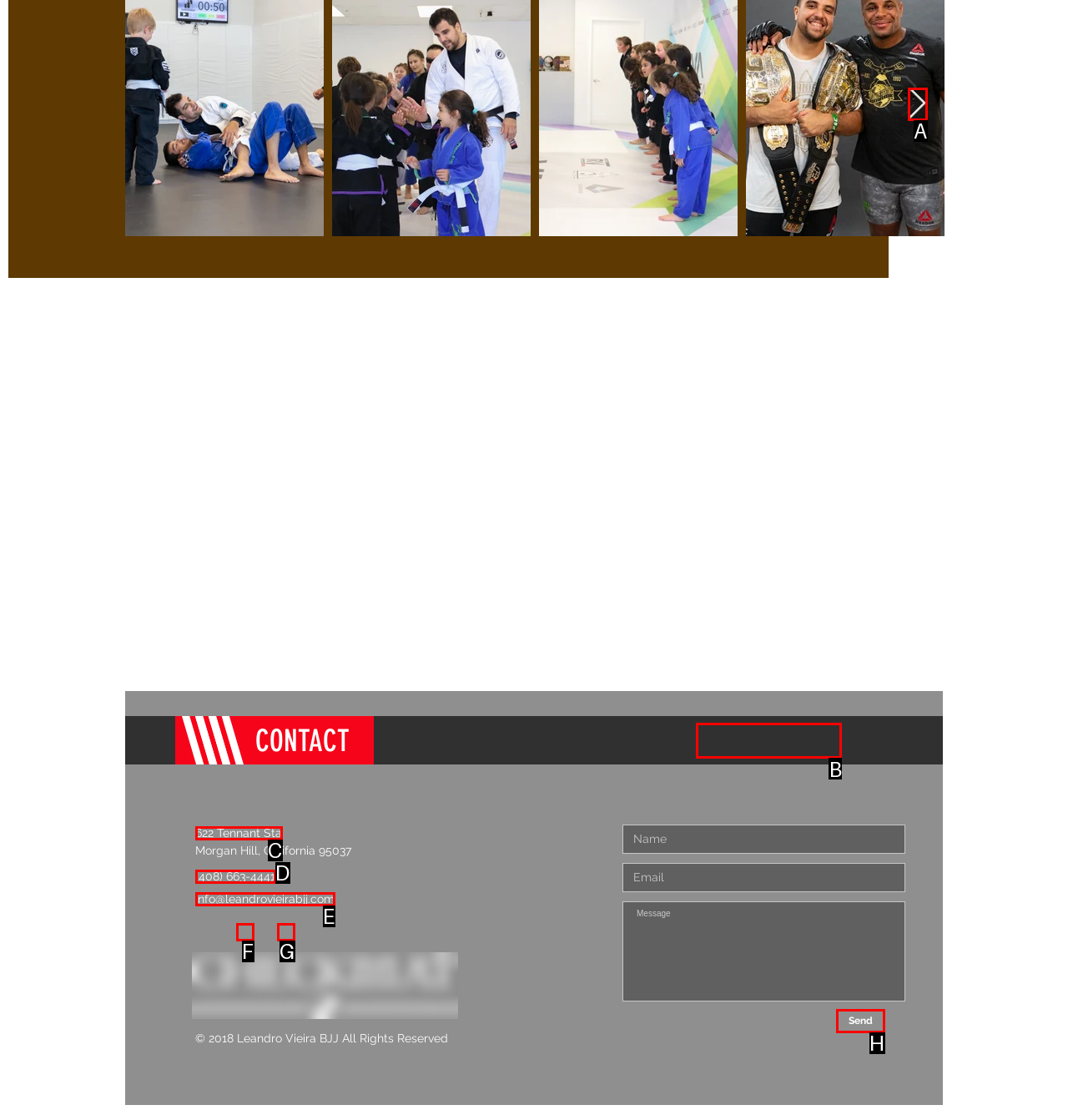Determine which HTML element to click on in order to complete the action: Book your first class online.
Reply with the letter of the selected option.

B